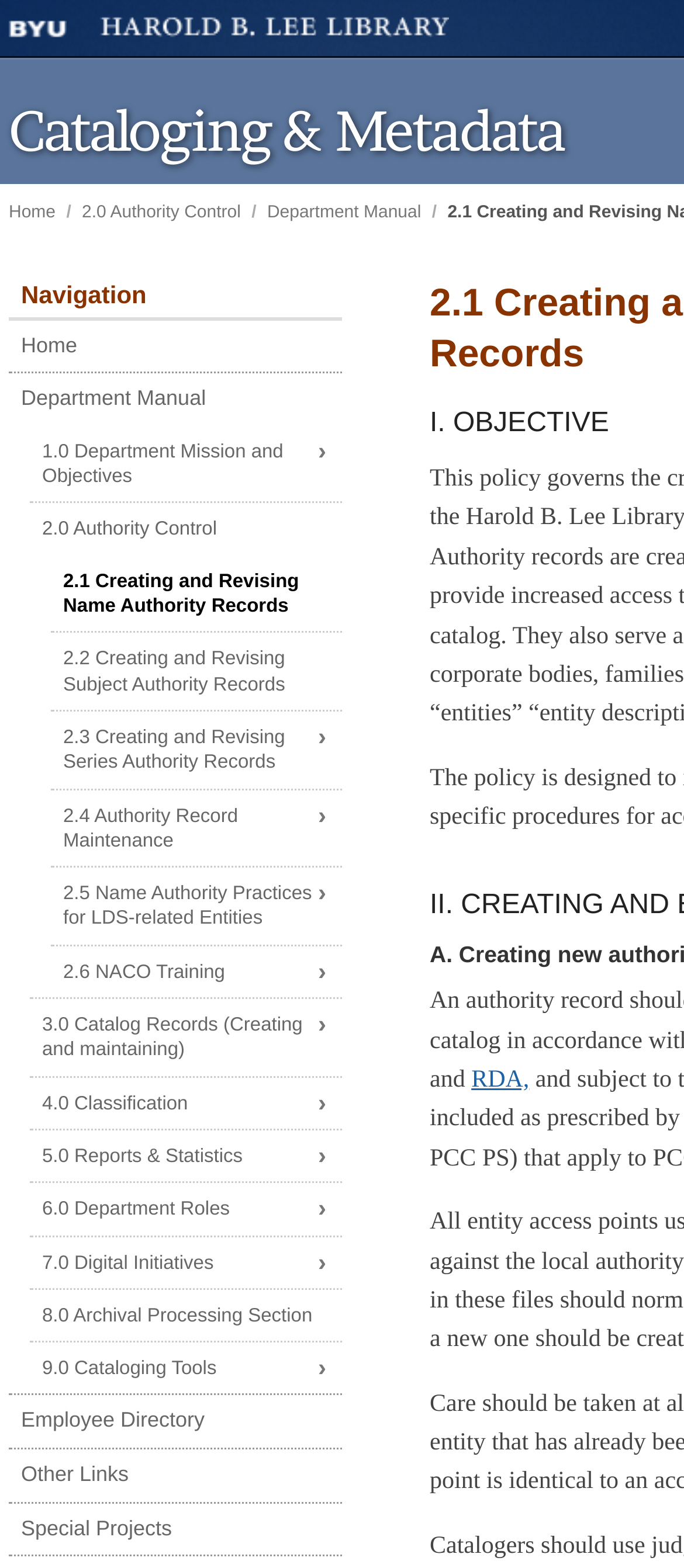Find the bounding box coordinates of the clickable element required to execute the following instruction: "go to BYU homepage". Provide the coordinates as four float numbers between 0 and 1, i.e., [left, top, right, bottom].

[0.013, 0.012, 0.097, 0.026]